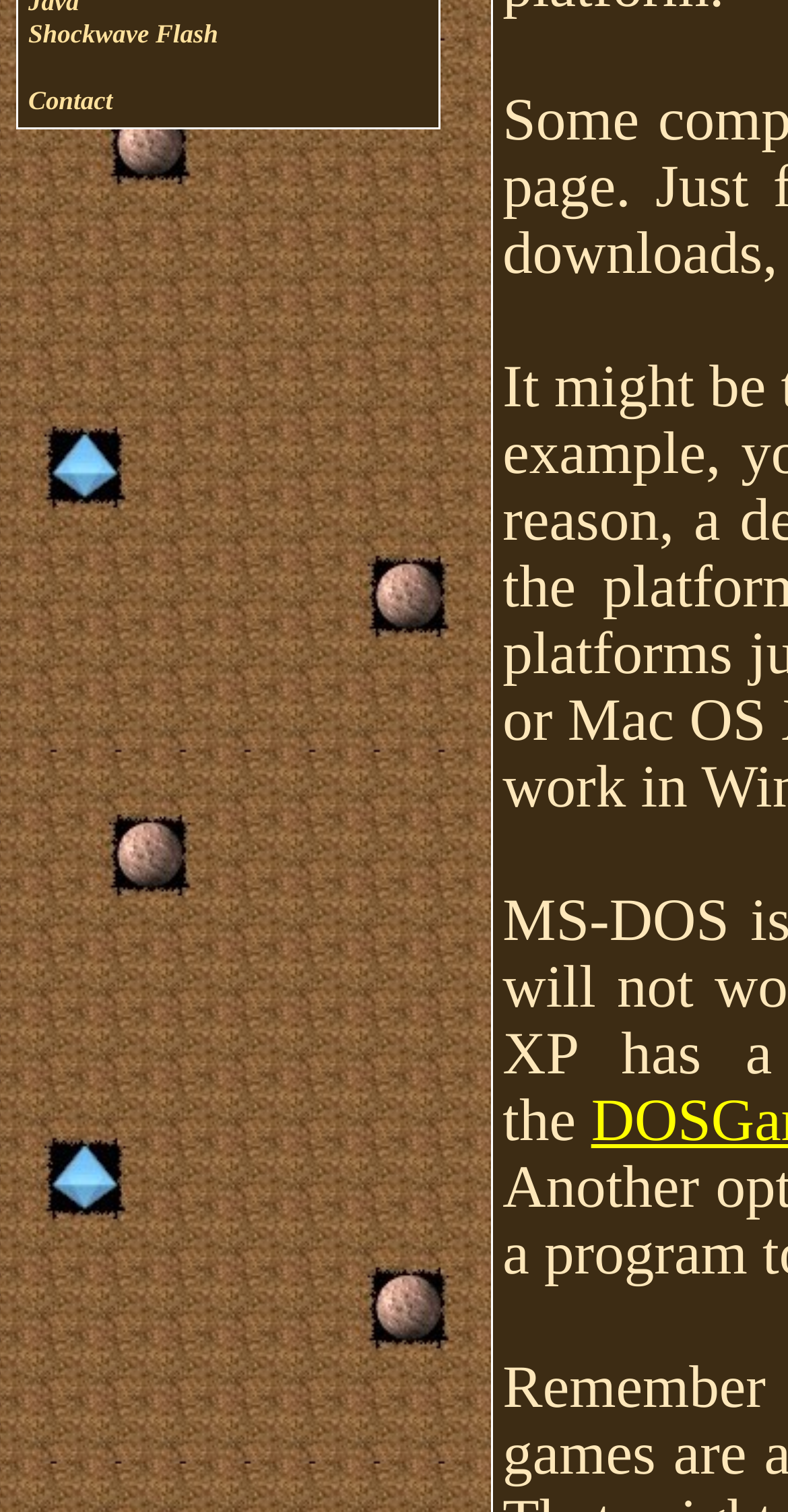Find the bounding box coordinates for the UI element whose description is: "Contact". The coordinates should be four float numbers between 0 and 1, in the format [left, top, right, bottom].

[0.036, 0.056, 0.143, 0.076]